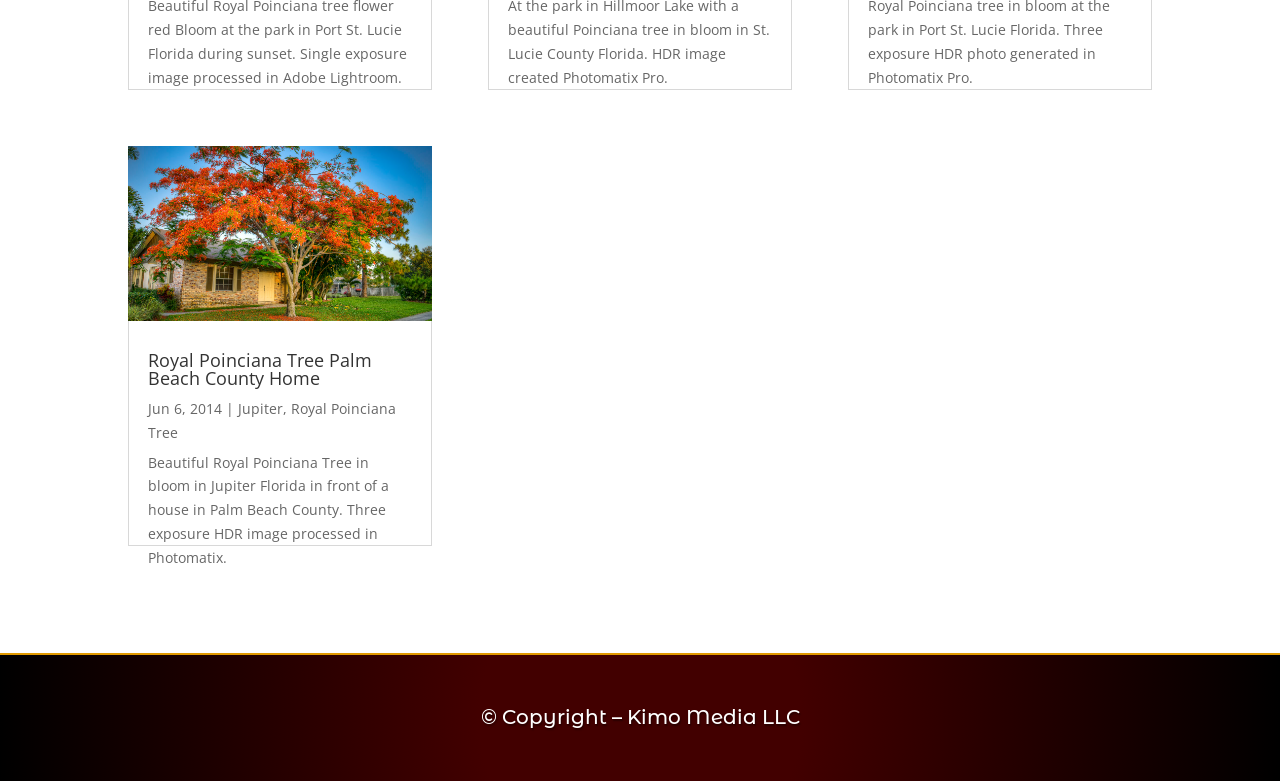Locate the UI element described by More and provide its bounding box coordinates. Use the format (top-left x, top-left y, bottom-right x, bottom-right y) with all values as floating point numbers between 0 and 1.

None